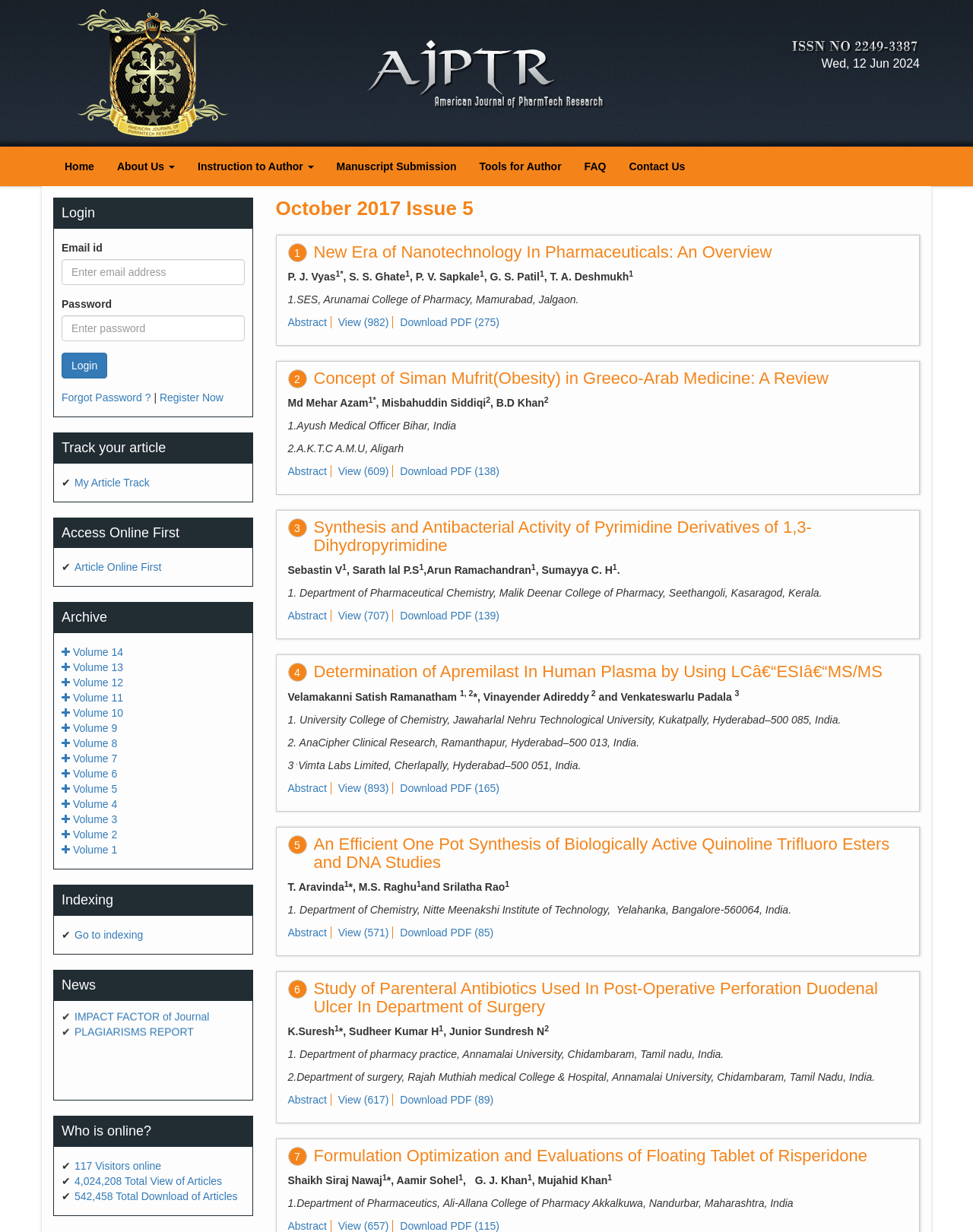Provide the bounding box for the UI element matching this description: "Article Online First".

[0.077, 0.456, 0.166, 0.465]